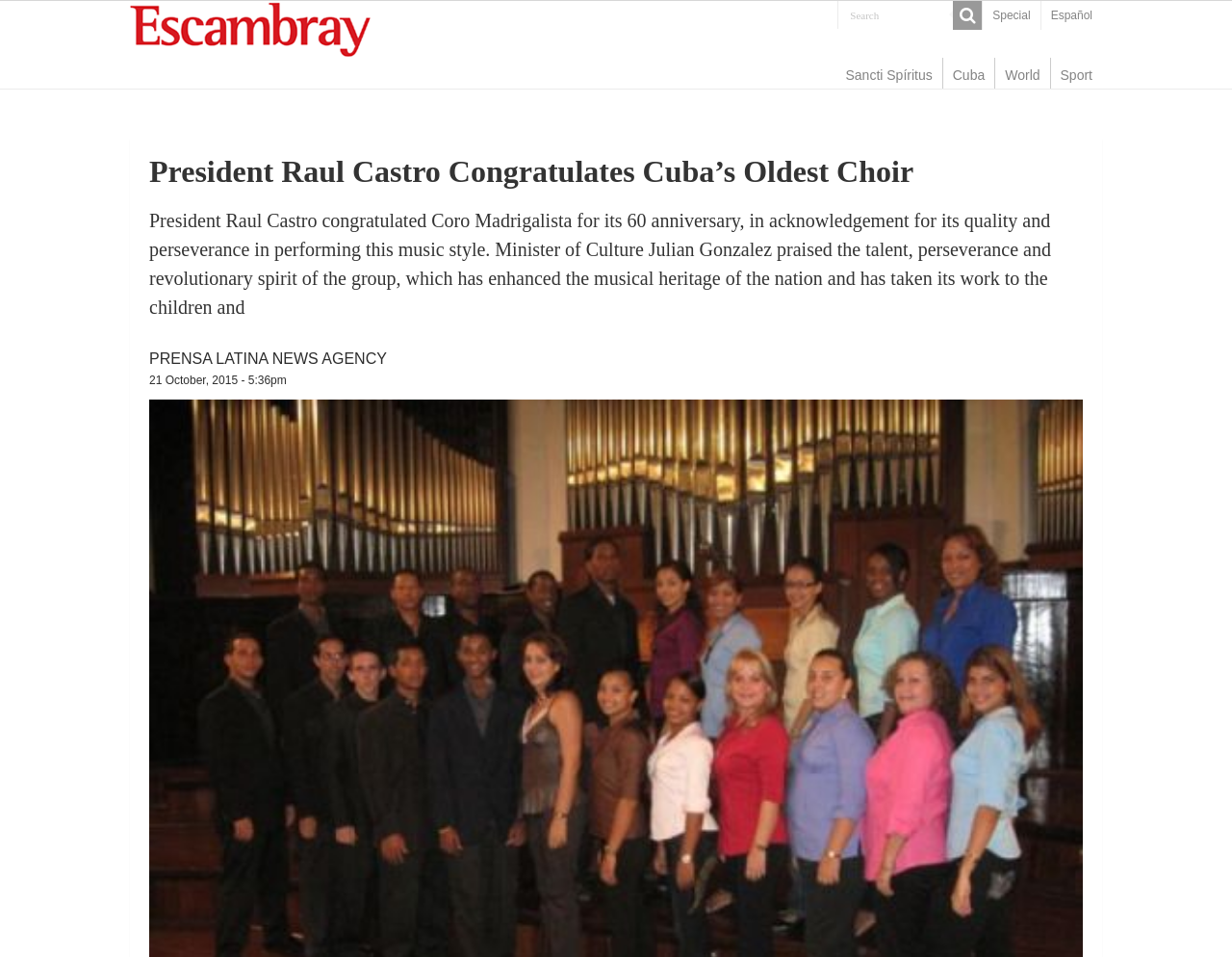How old is the choir Coro Madrigalista?
Please craft a detailed and exhaustive response to the question.

The answer can be found in the StaticText element which describes the content of the webpage. It mentions that 'President Raul Castro congratulated Coro Madrigalista for its 60 anniversary...'.